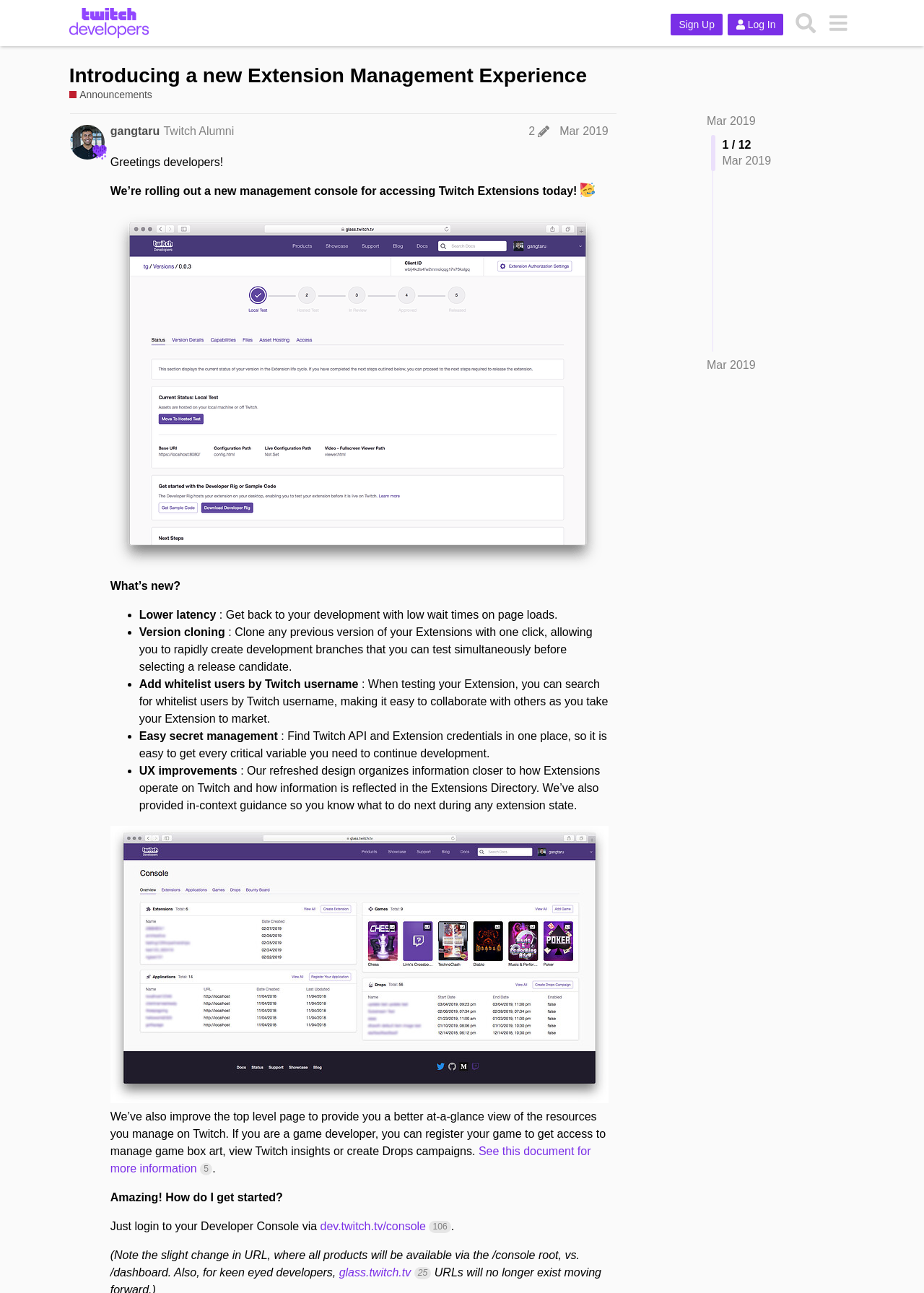Identify the bounding box for the described UI element. Provide the coordinates in (top-left x, top-left y, bottom-right x, bottom-right y) format with values ranging from 0 to 1: dev.twitch.tv/console 106

[0.347, 0.944, 0.488, 0.953]